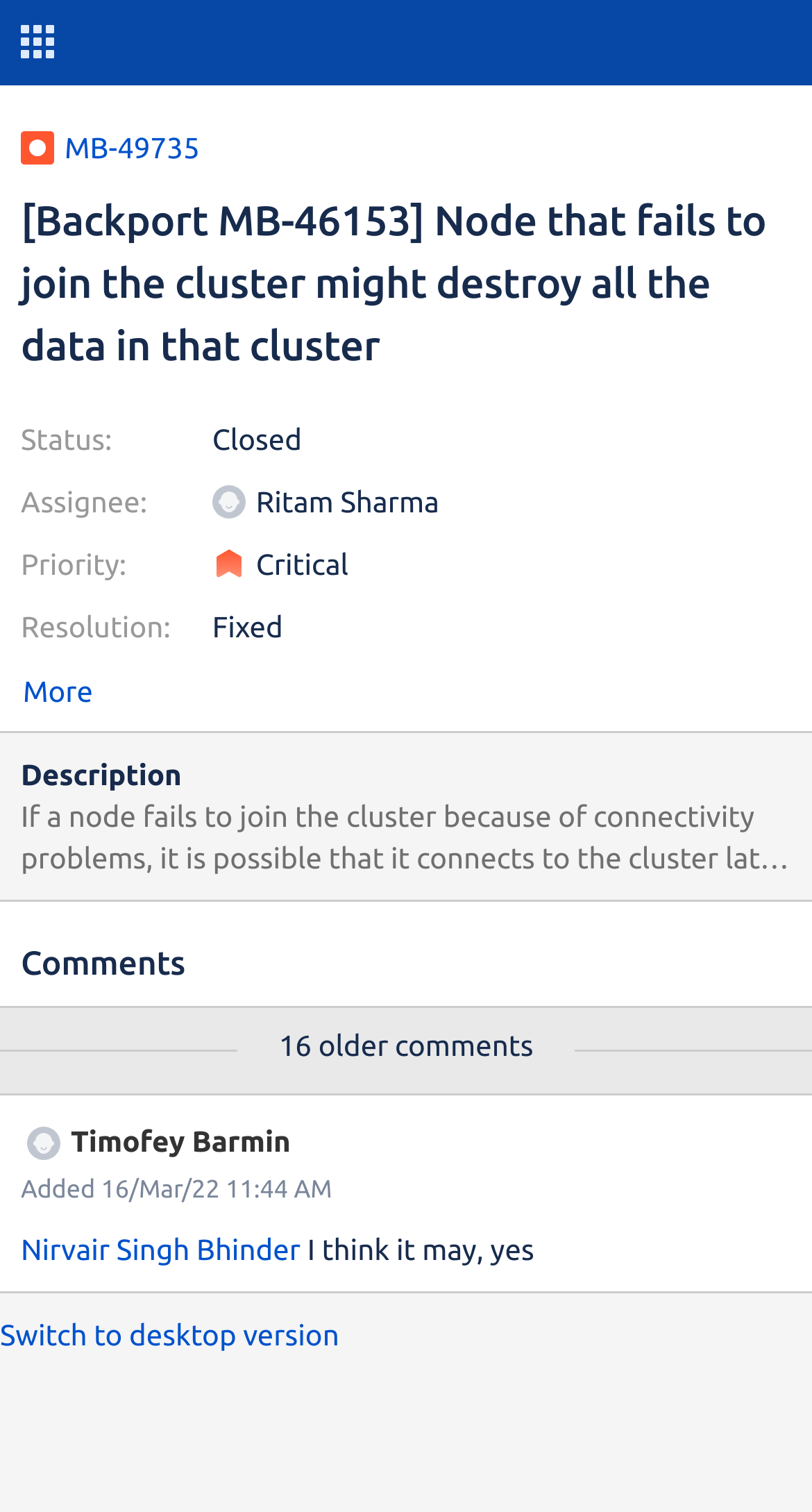Using details from the image, please answer the following question comprehensively:
How many older comments are there?

I found the answer by looking at the text '16 older comments' which is located below the 'Comments' heading.